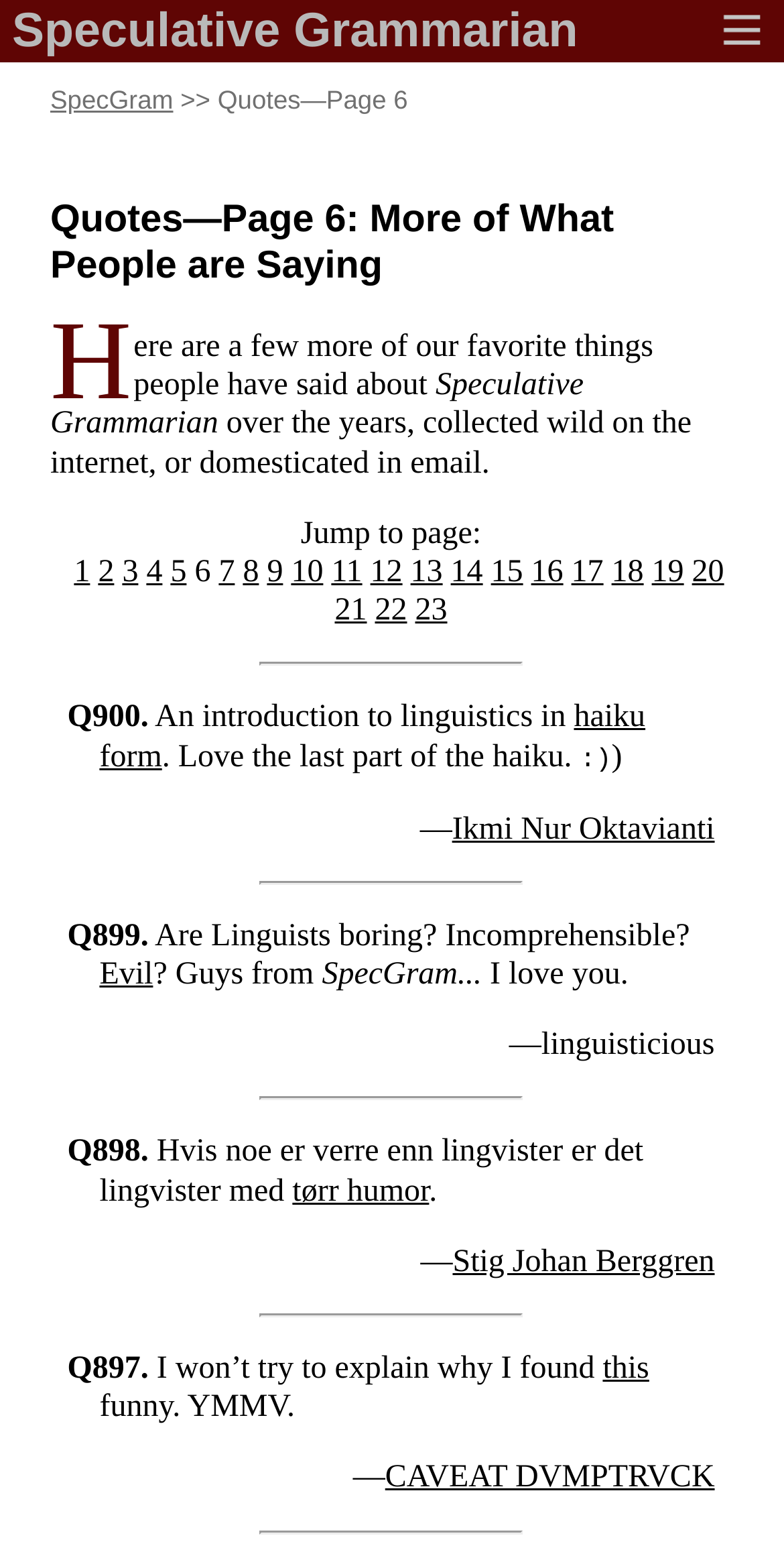Determine the bounding box coordinates of the target area to click to execute the following instruction: "Click on the 'haiku form' link."

[0.127, 0.451, 0.823, 0.498]